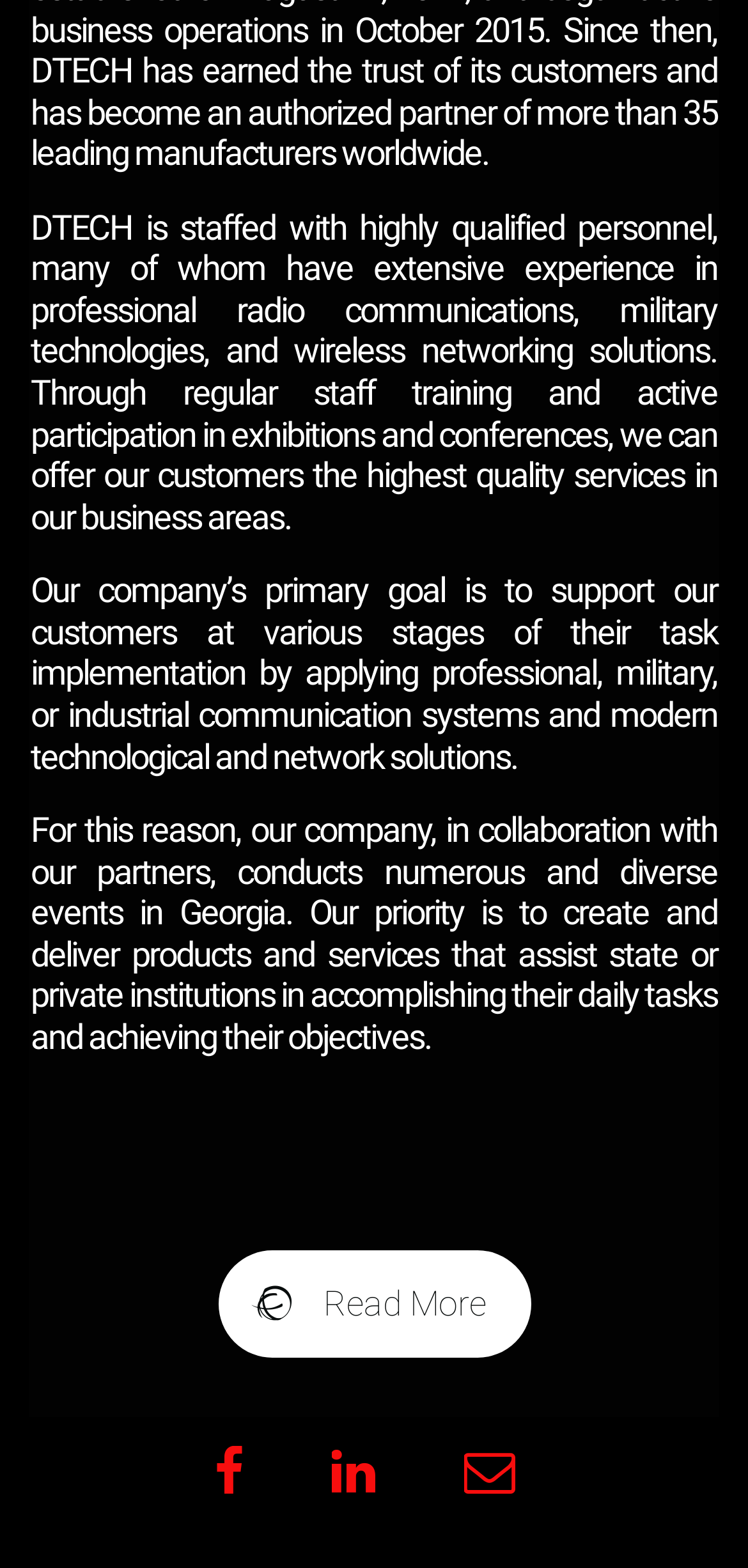Predict the bounding box for the UI component with the following description: "Read More".

[0.291, 0.797, 0.709, 0.865]